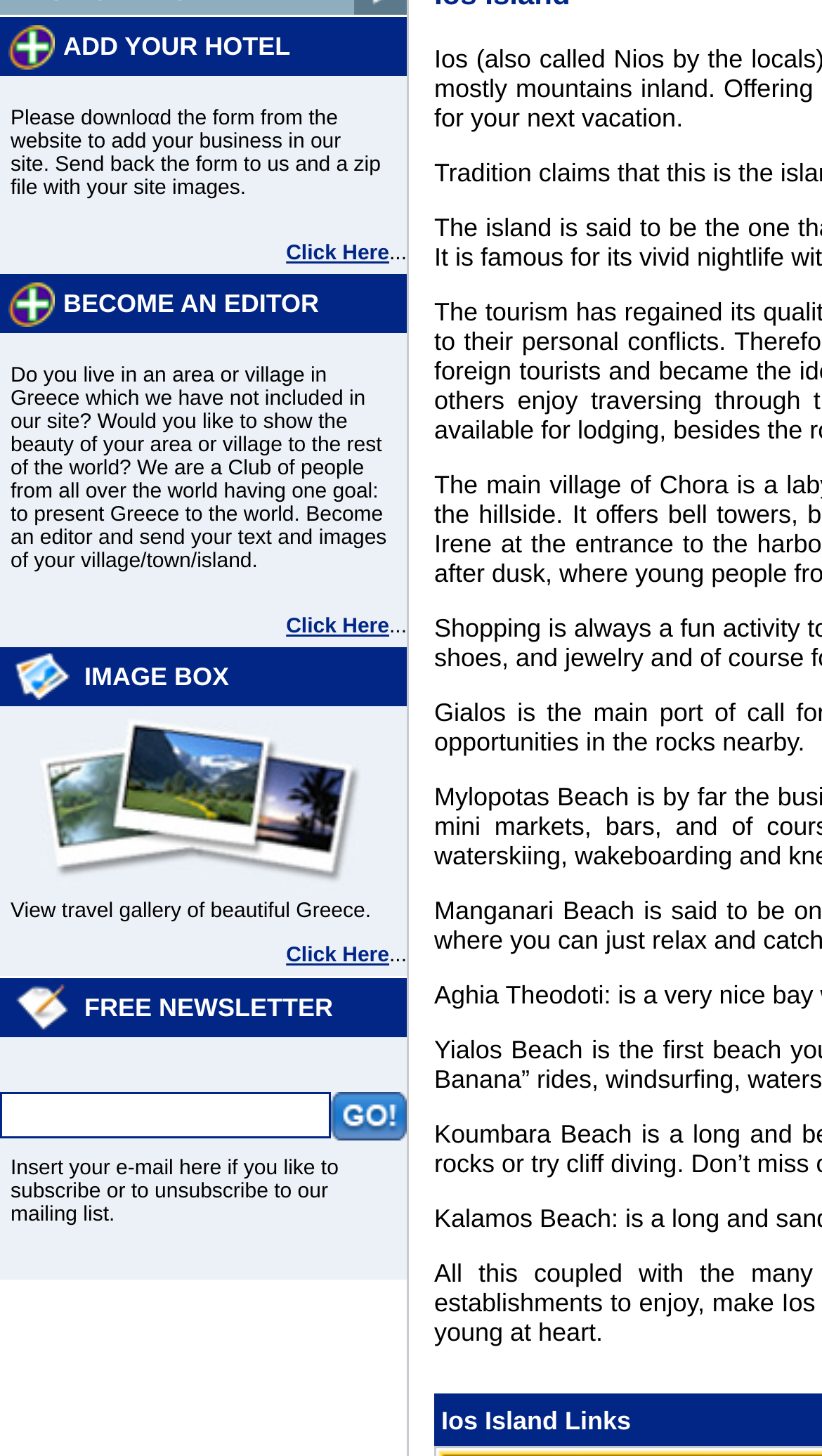Given the element description input value="Go" name="Go" value="Go", specify the bounding box coordinates of the corresponding UI element in the format (top-left x, top-left y, bottom-right x, bottom-right y). All values must be between 0 and 1.

[0.403, 0.749, 0.495, 0.783]